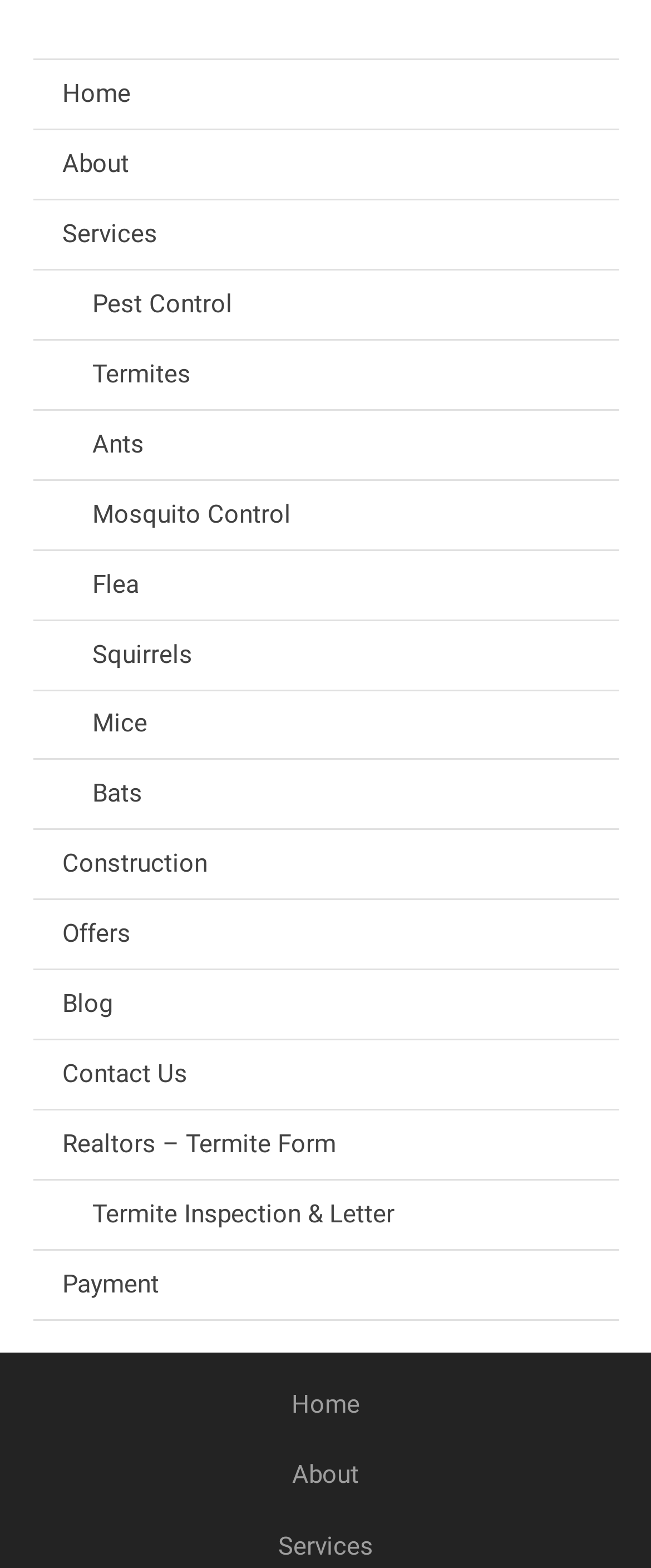Identify the bounding box coordinates of the region that should be clicked to execute the following instruction: "make a payment".

[0.05, 0.797, 0.95, 0.841]